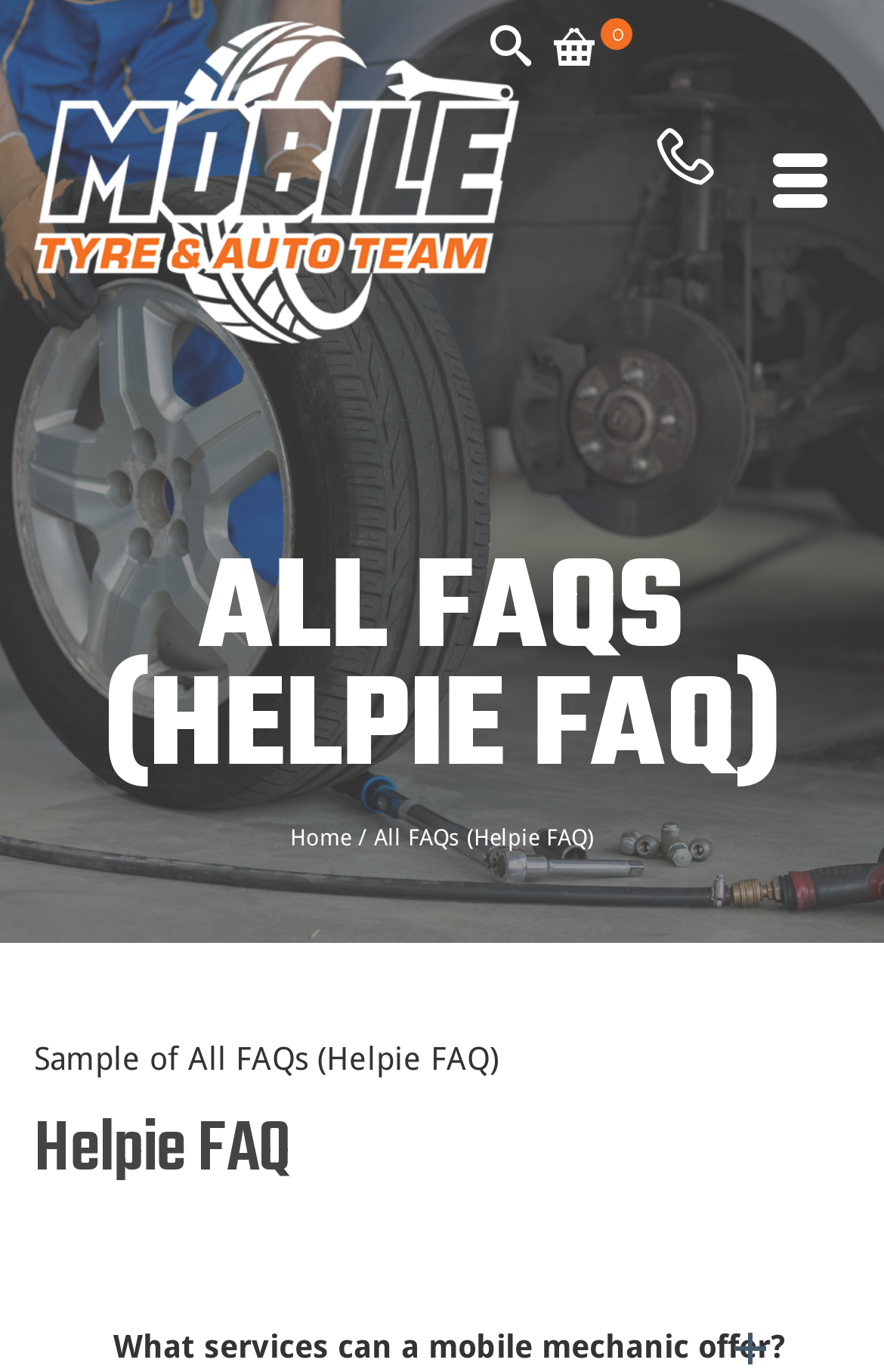Identify the bounding box of the HTML element described here: "0". Provide the coordinates as four float numbers between 0 and 1: [left, top, right, bottom].

[0.616, 0.008, 0.727, 0.074]